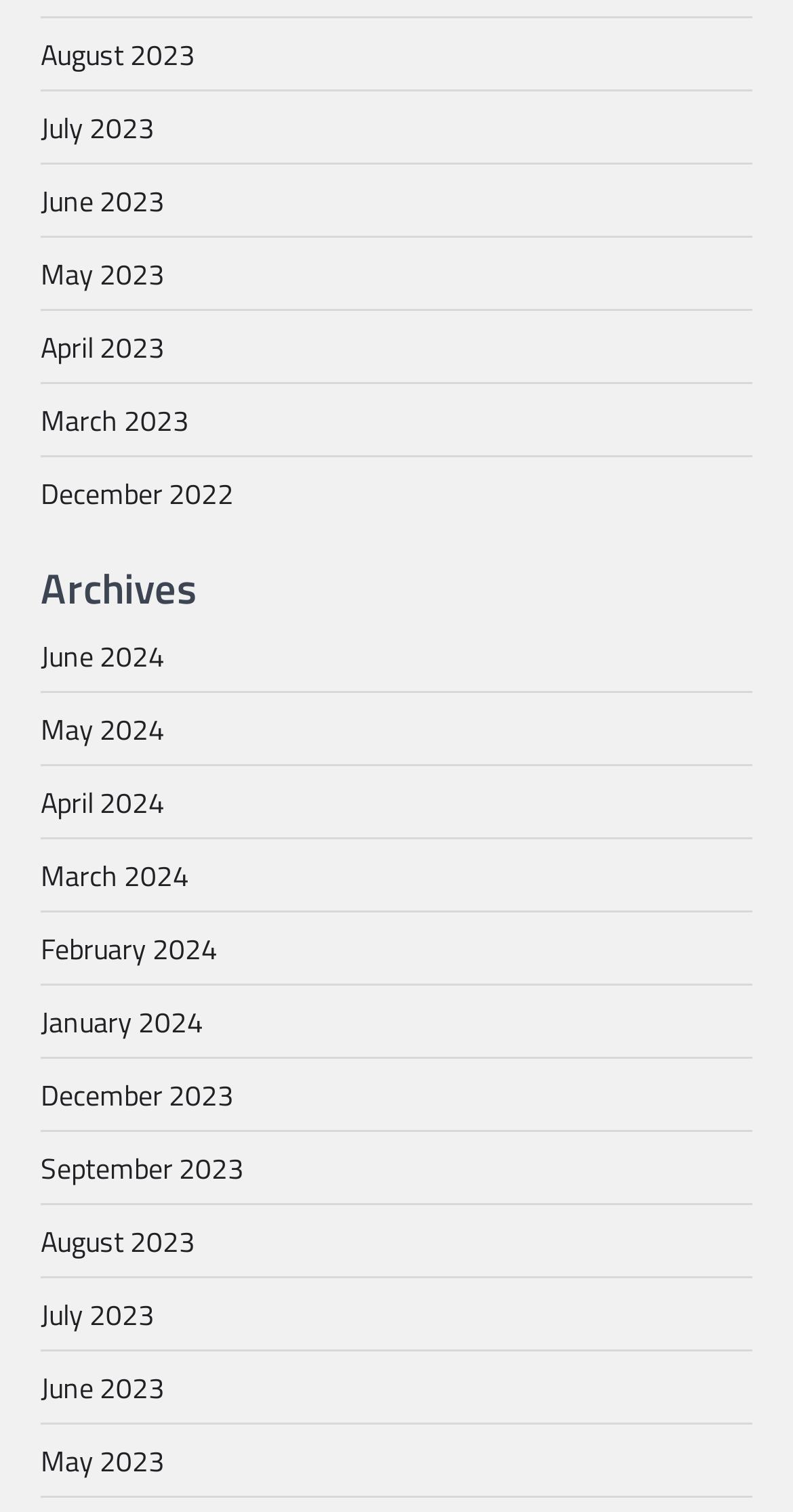Determine the bounding box coordinates of the clickable area required to perform the following instruction: "access archives for May 2023". The coordinates should be represented as four float numbers between 0 and 1: [left, top, right, bottom].

[0.051, 0.167, 0.208, 0.195]